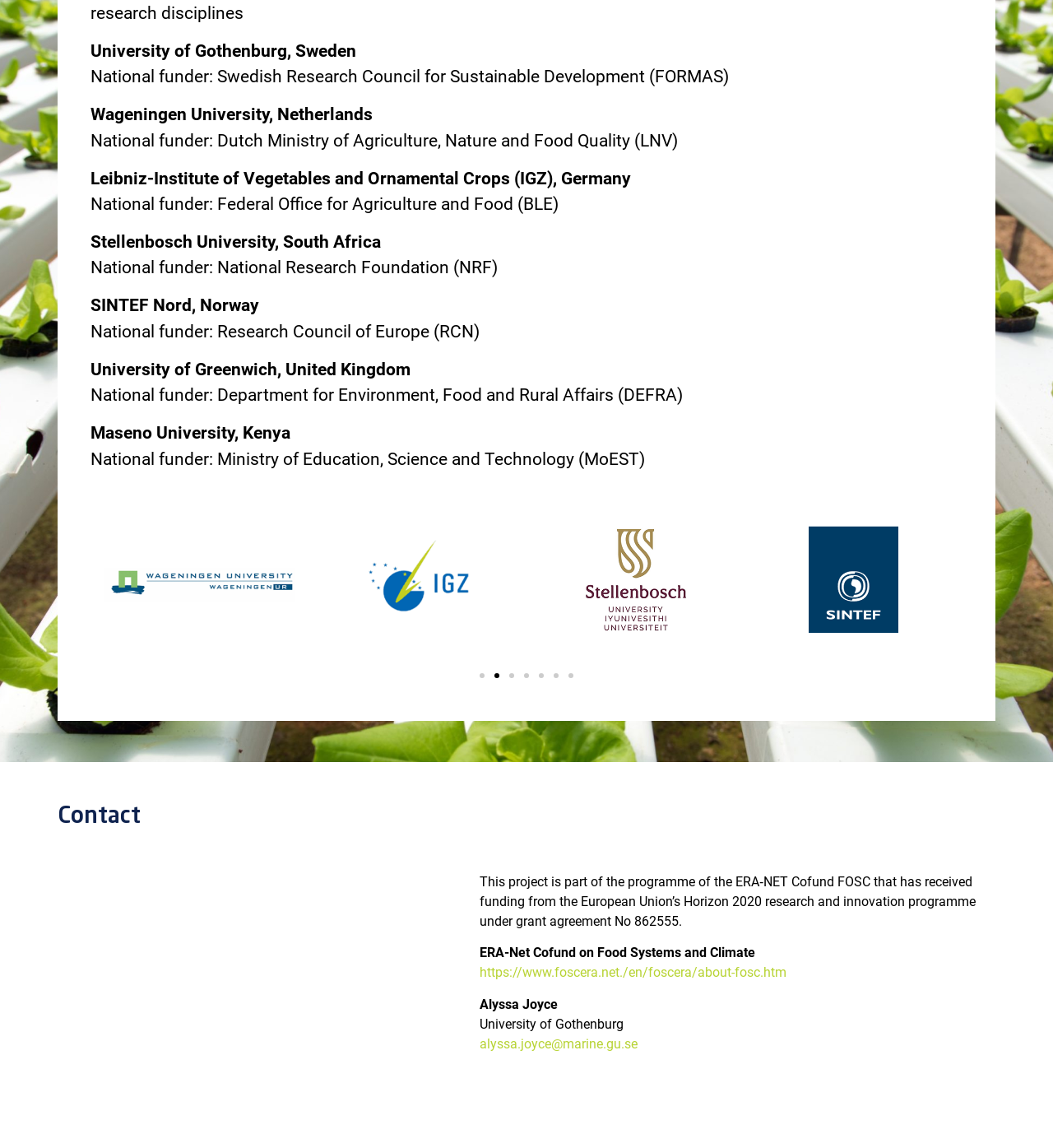Give a one-word or phrase response to the following question: How many slides are in the carousel?

7